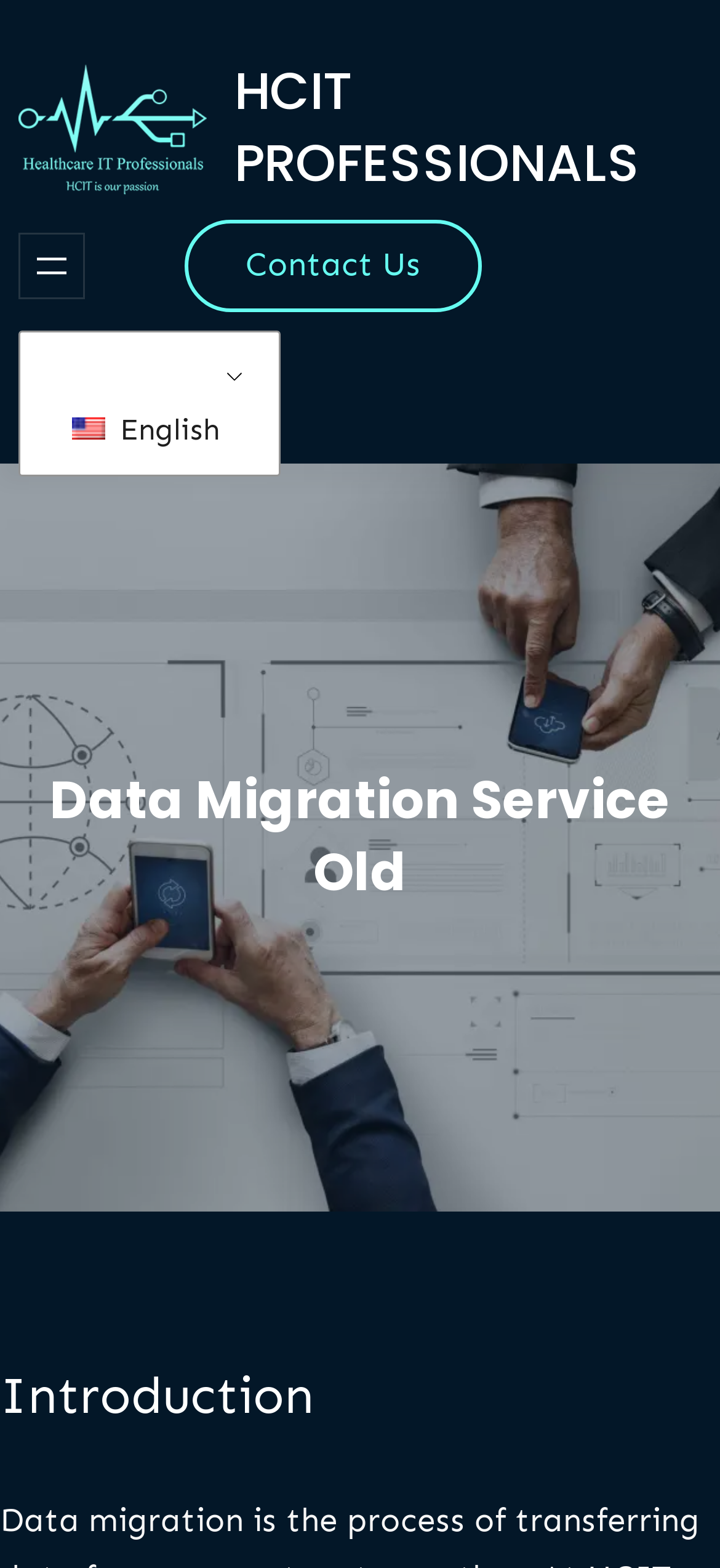From the screenshot, find the bounding box of the UI element matching this description: "HCIT Professionals". Supply the bounding box coordinates in the form [left, top, right, bottom], each a float between 0 and 1.

[0.325, 0.035, 0.89, 0.133]